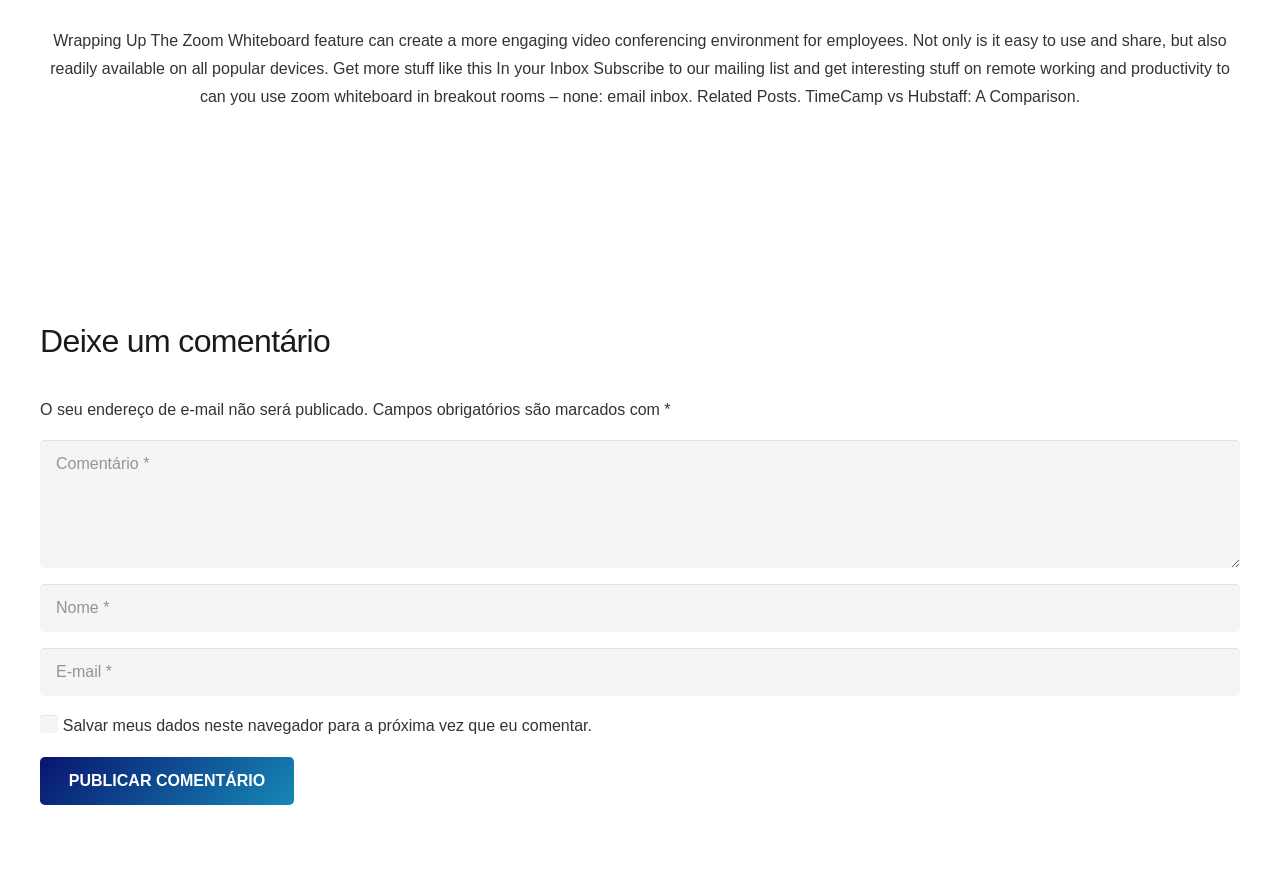Identify the bounding box coordinates for the UI element described by the following text: "Publicar comentário". Provide the coordinates as four float numbers between 0 and 1, in the format [left, top, right, bottom].

[0.031, 0.871, 0.23, 0.926]